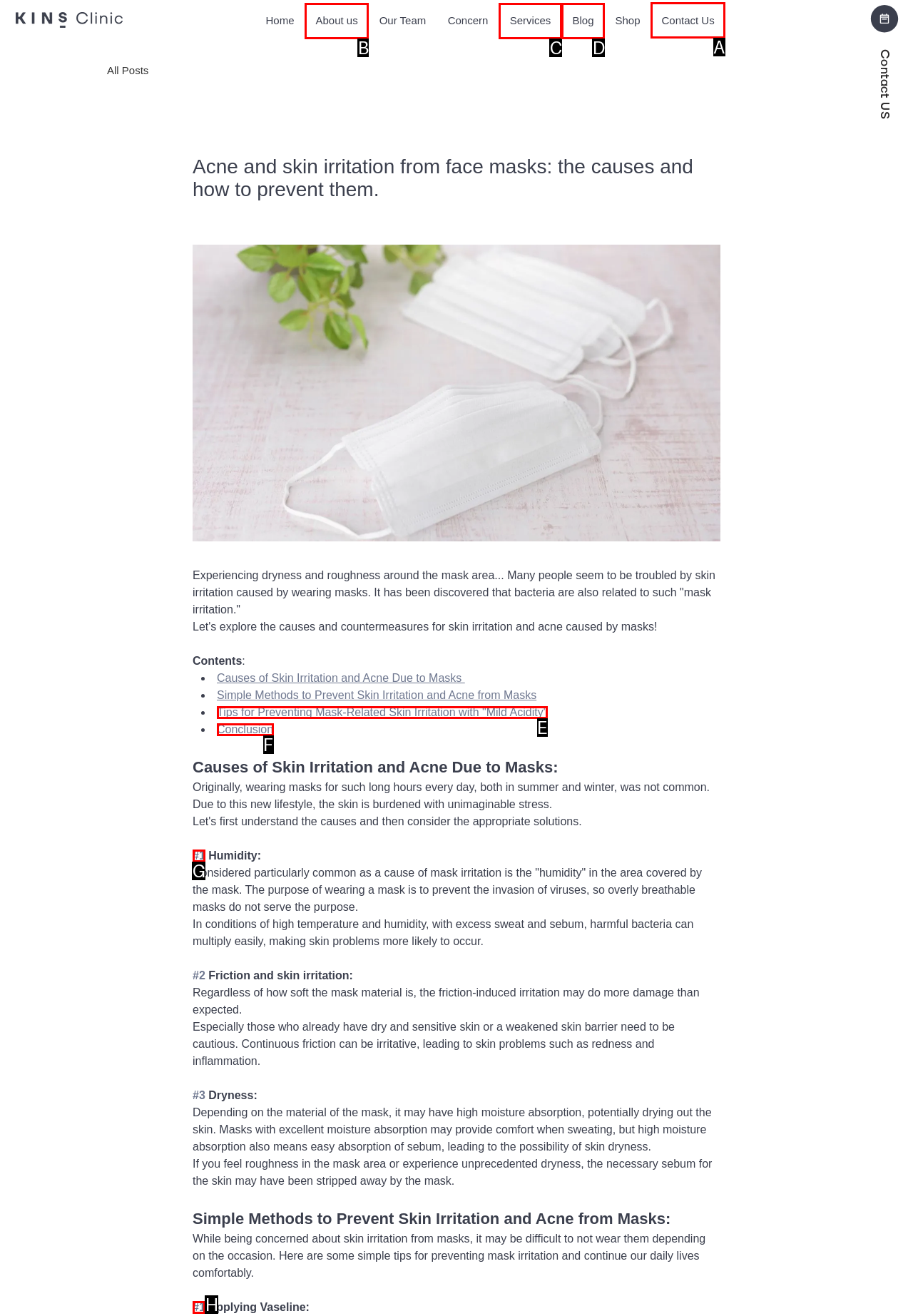For the instruction: Click the 'Contact Us' link, determine the appropriate UI element to click from the given options. Respond with the letter corresponding to the correct choice.

A